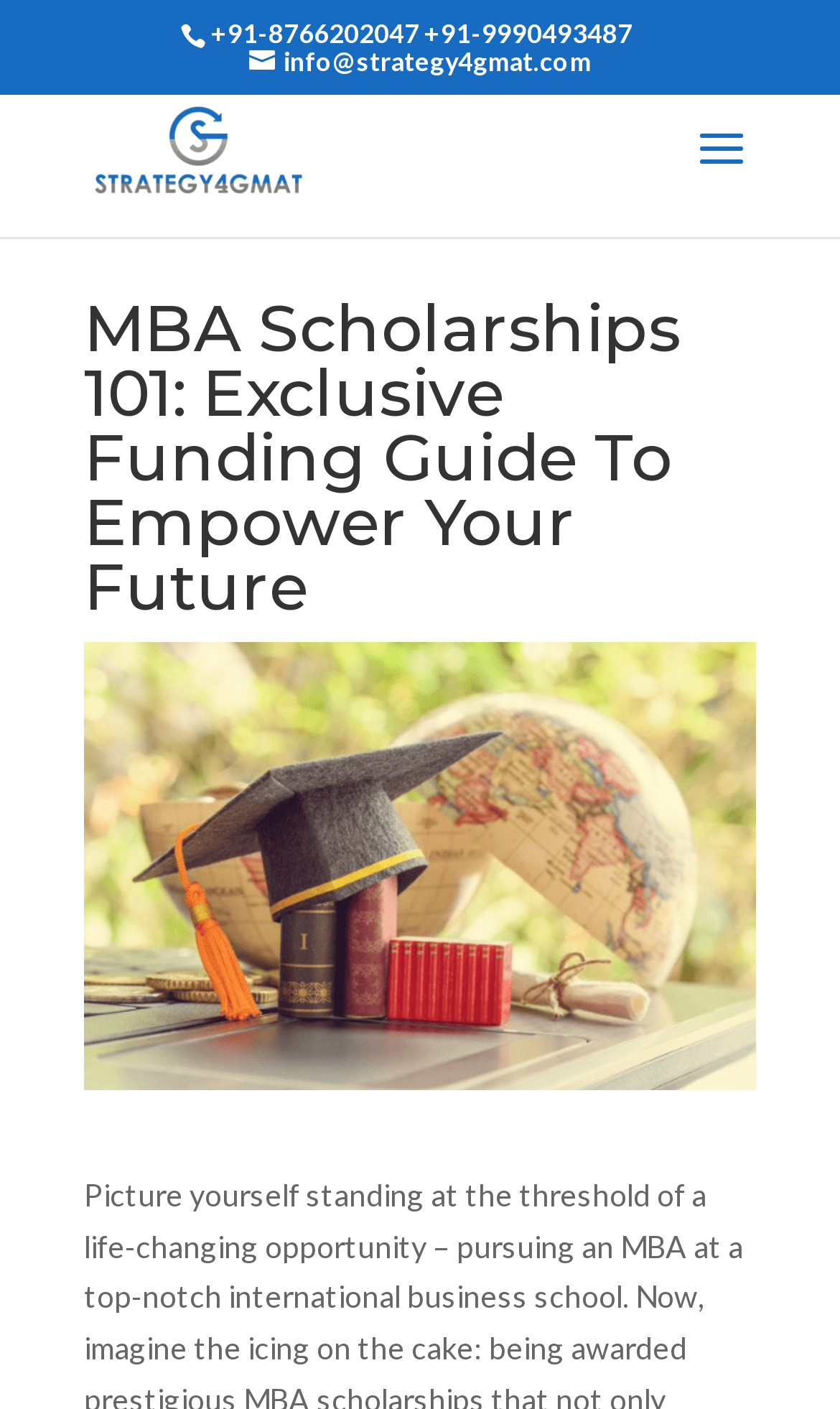Analyze the image and give a detailed response to the question:
What is the phone number to contact for MBA scholarships?

I found the phone number by looking at the links on the webpage, specifically the one with the OCR text '+91-8766202047' which is a phone number format.